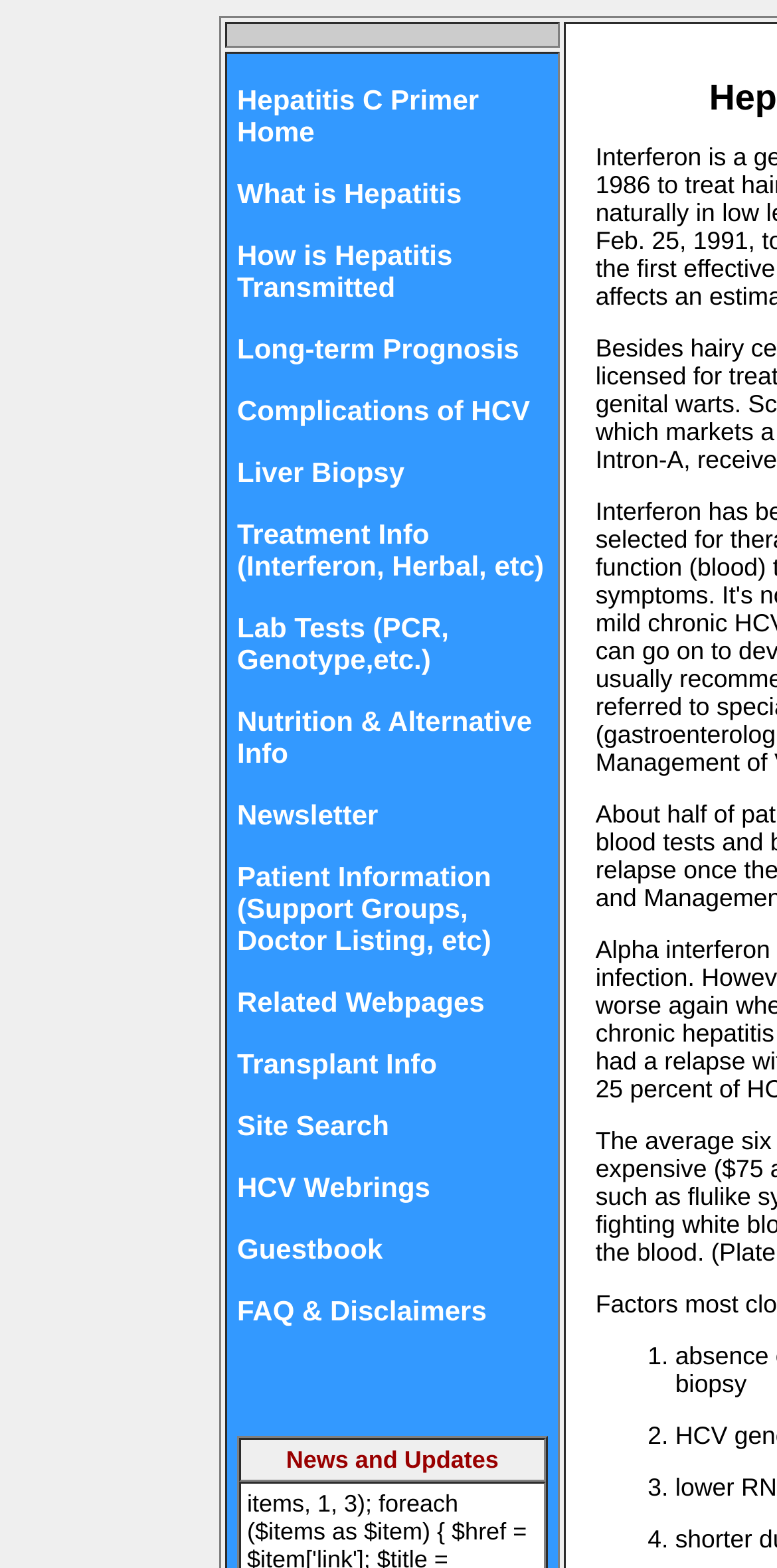How many links are in the left sidebar?
Using the details from the image, give an elaborate explanation to answer the question.

I counted the number of link elements in the left sidebar, starting from 'Hepatitis C Primer Home' and ending at 'FAQ & Disclaimers', and found a total of 19 links.